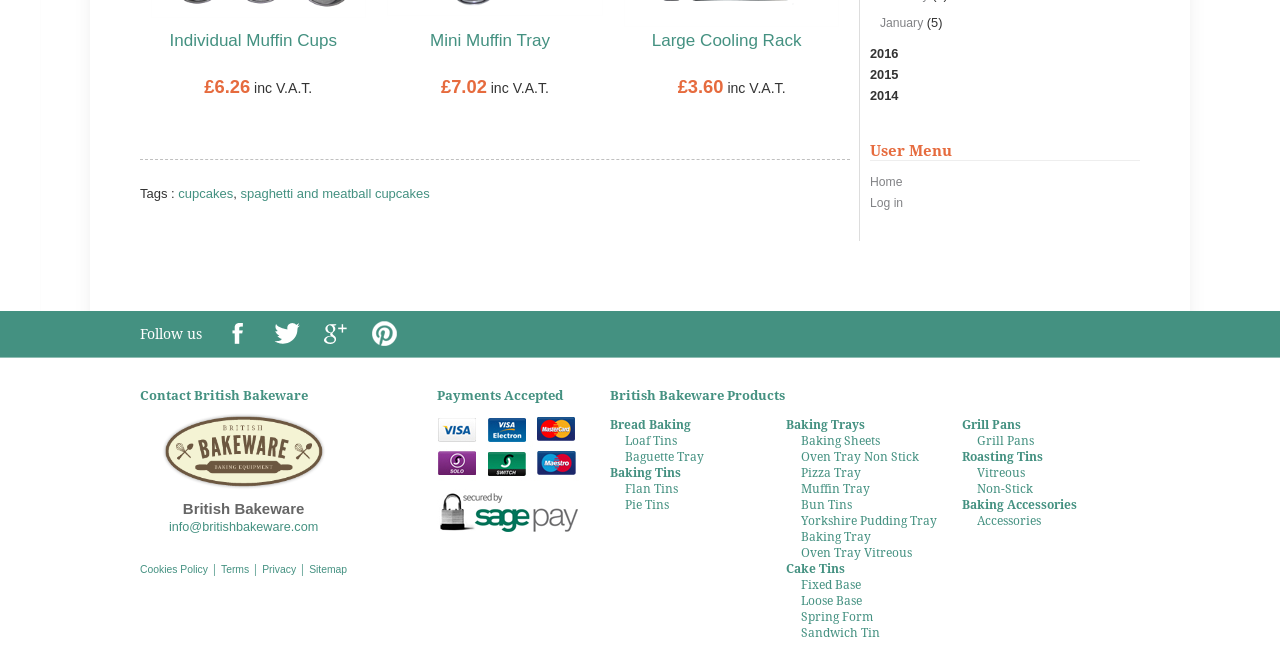Pinpoint the bounding box coordinates of the area that must be clicked to complete this instruction: "Click on Individual Muffin Cups".

[0.118, 0.048, 0.286, 0.099]